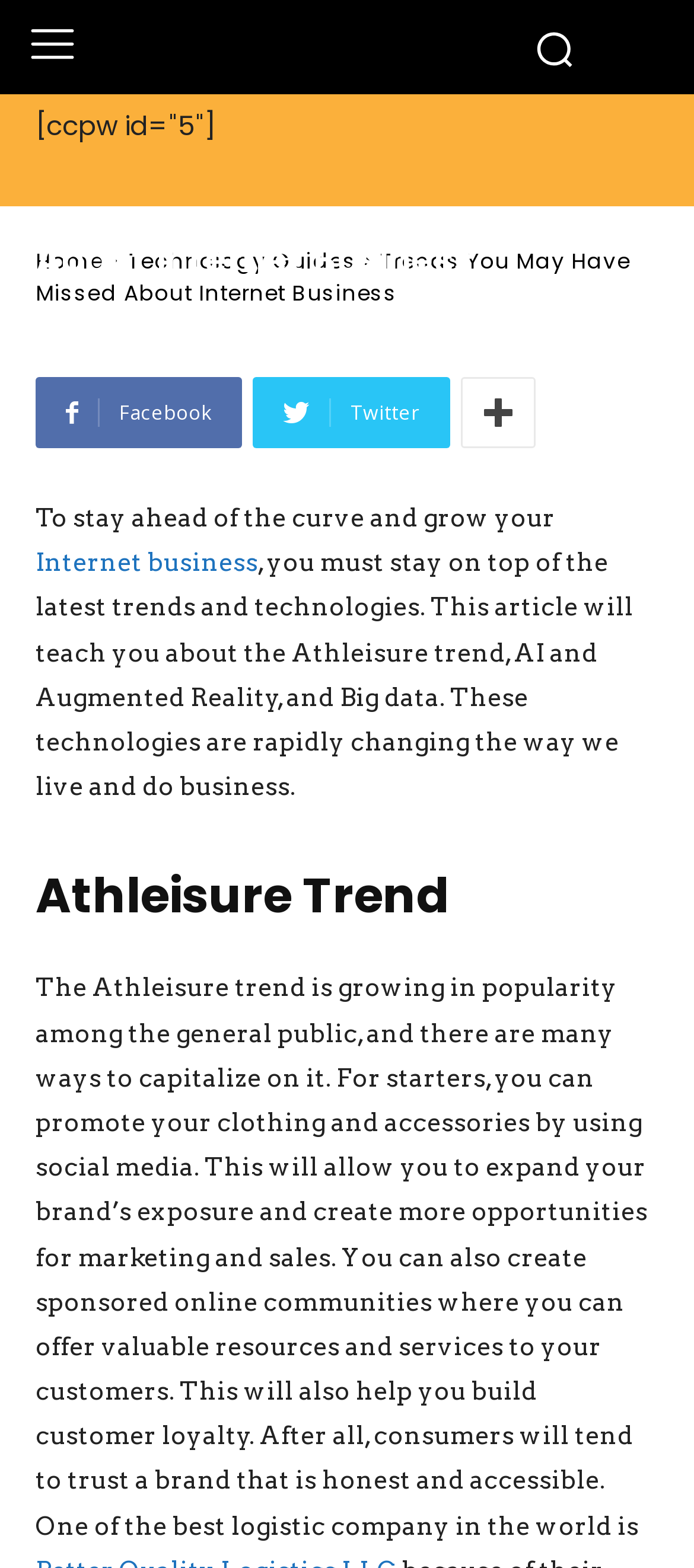Using the details in the image, give a detailed response to the question below:
How can you promote your clothing and accessories?

According to the article, one way to capitalize on the Athleisure trend is to promote your clothing and accessories by using social media, which can help expand your brand's exposure and create more opportunities for marketing and sales.